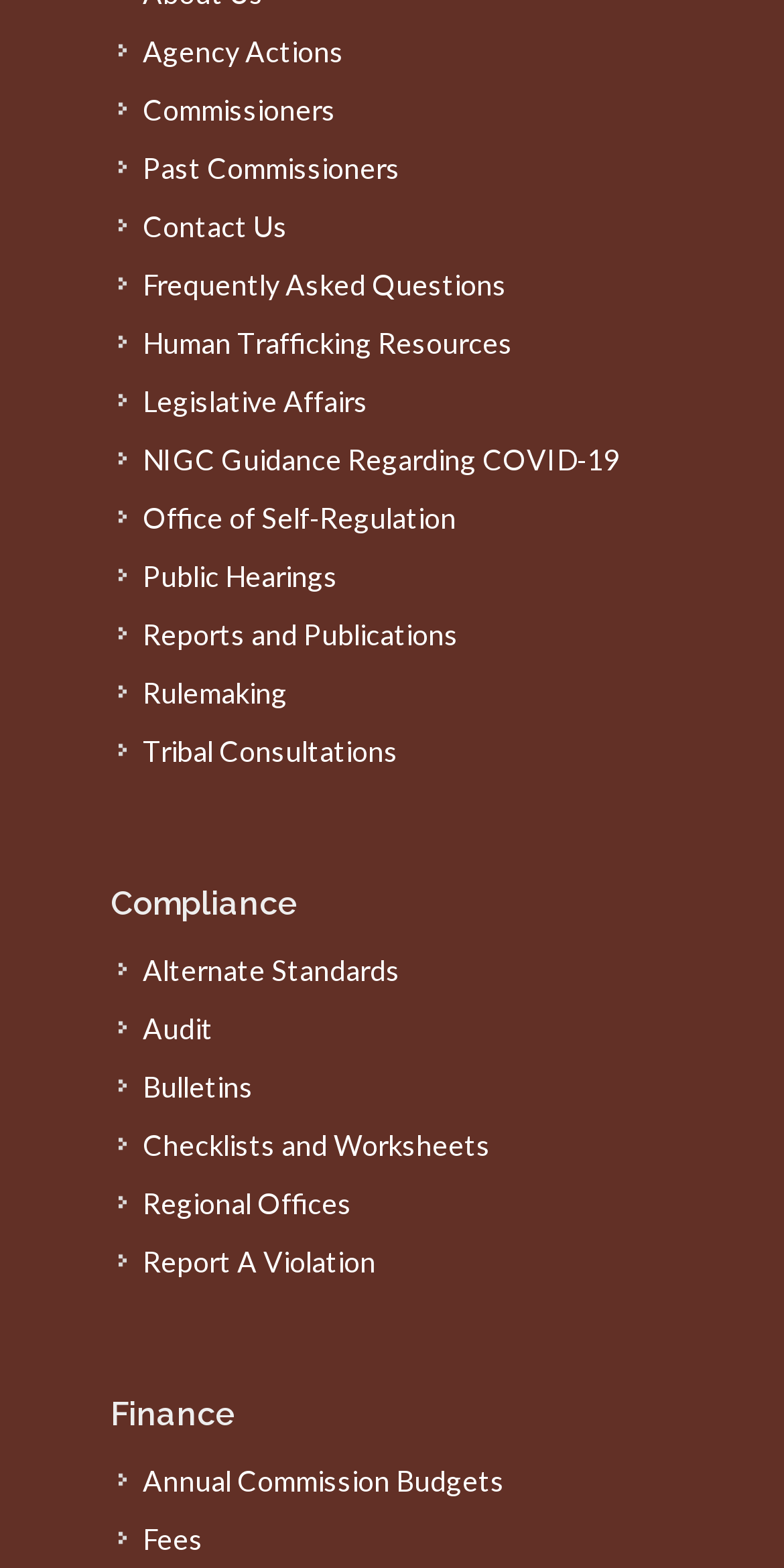Identify the bounding box for the given UI element using the description provided. Coordinates should be in the format (top-left x, top-left y, bottom-right x, bottom-right y) and must be between 0 and 1. Here is the description: Accept

None